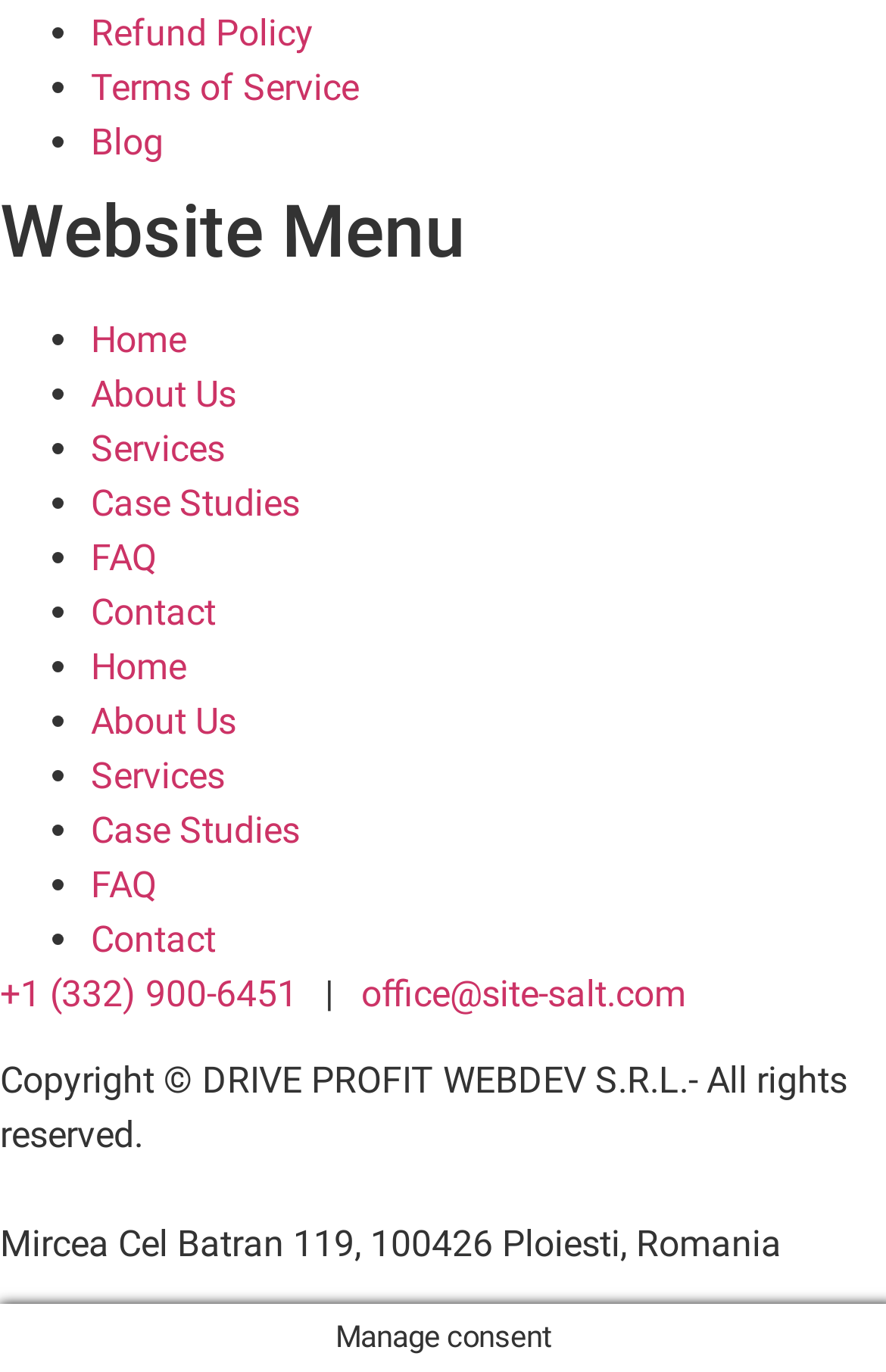Determine the bounding box coordinates of the region to click in order to accomplish the following instruction: "Share on whatsapp". Provide the coordinates as four float numbers between 0 and 1, specifically [left, top, right, bottom].

None